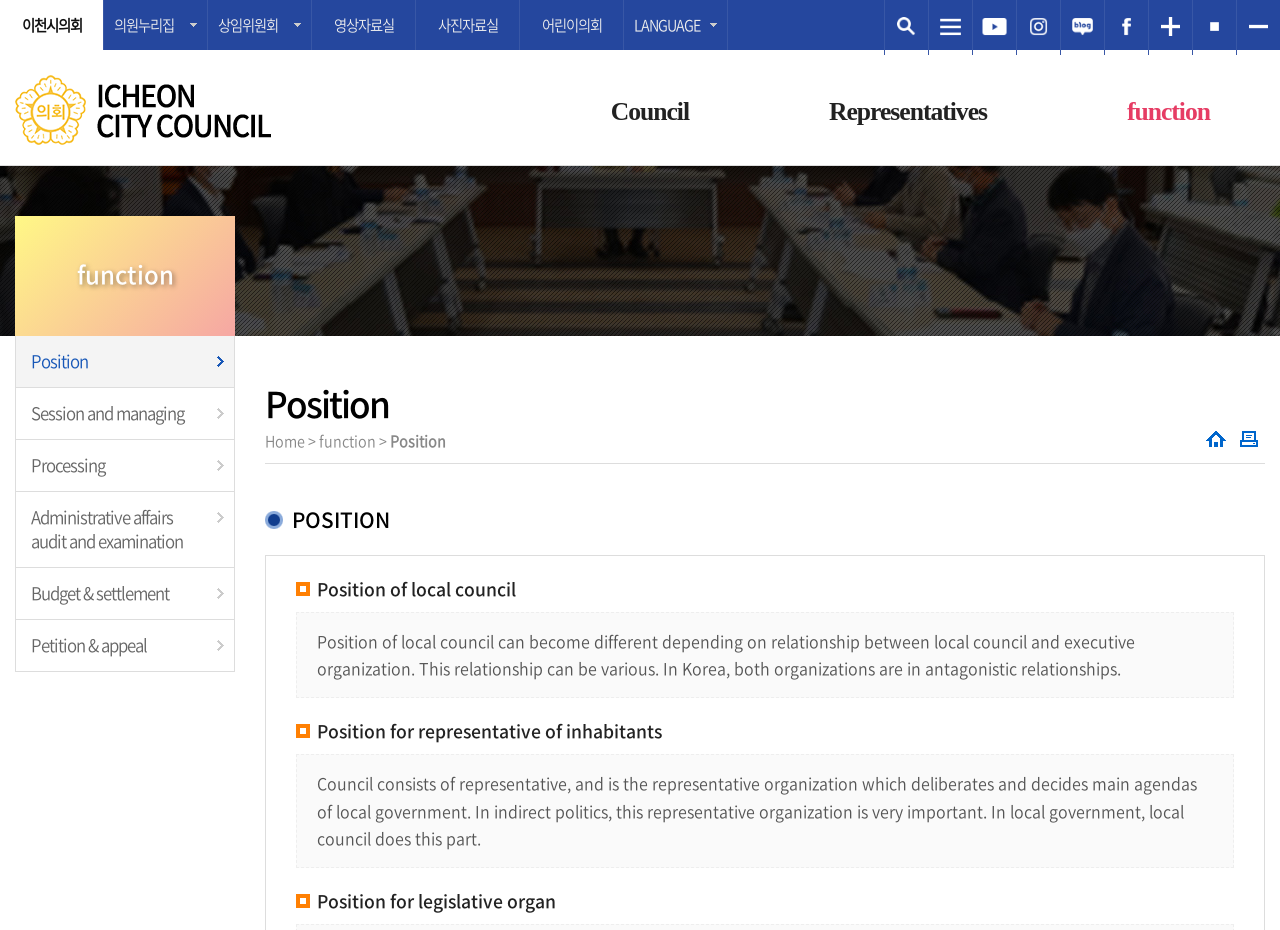What is the role of the council in local government?
Please respond to the question with a detailed and well-explained answer.

The role of the council in local government can be inferred from the StaticText element with the text 'In local government, local council does this part.' at coordinates [0.248, 0.829, 0.935, 0.914].